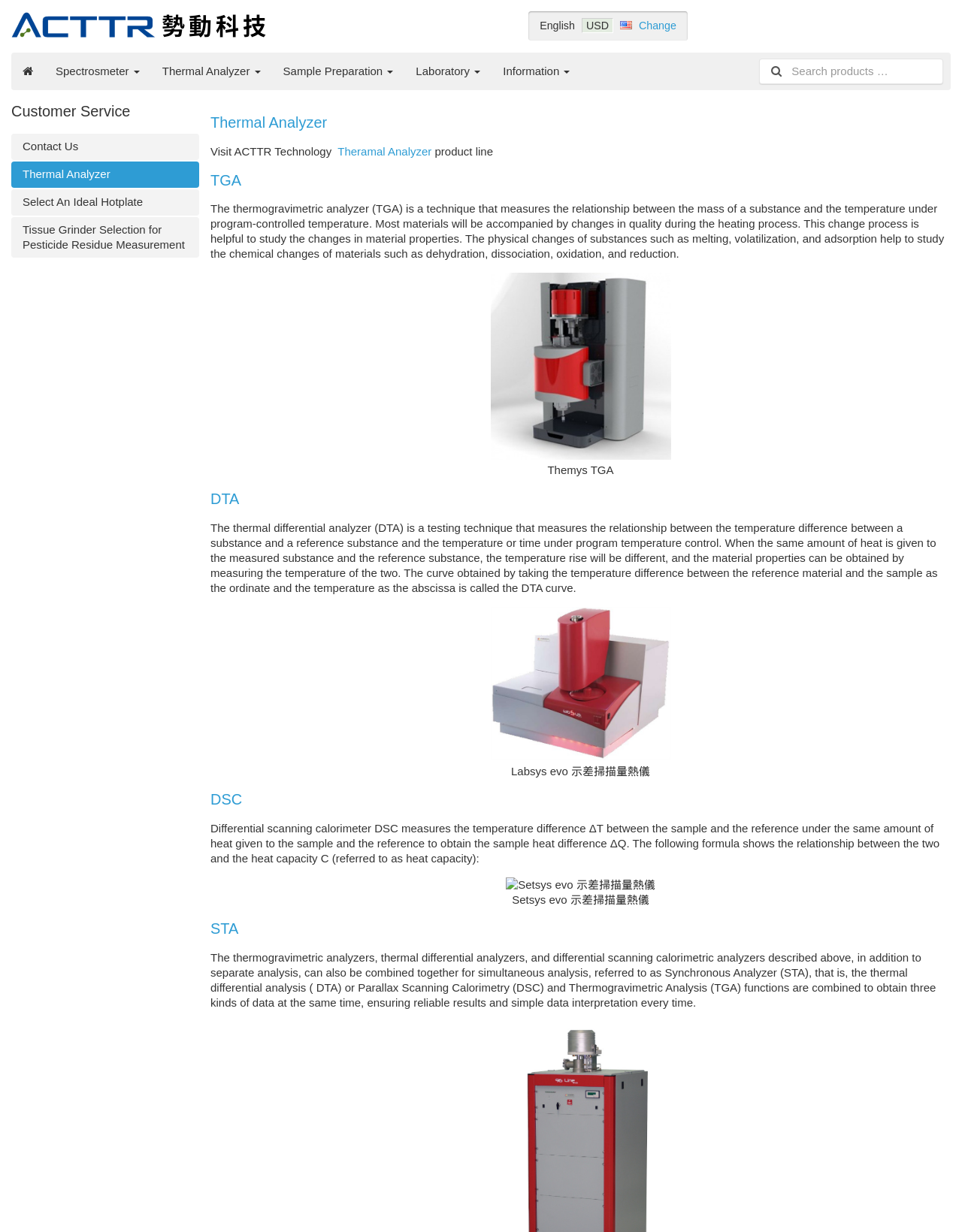Determine the bounding box coordinates of the clickable element to achieve the following action: 'Change currency'. Provide the coordinates as four float values between 0 and 1, formatted as [left, top, right, bottom].

[0.664, 0.016, 0.703, 0.026]